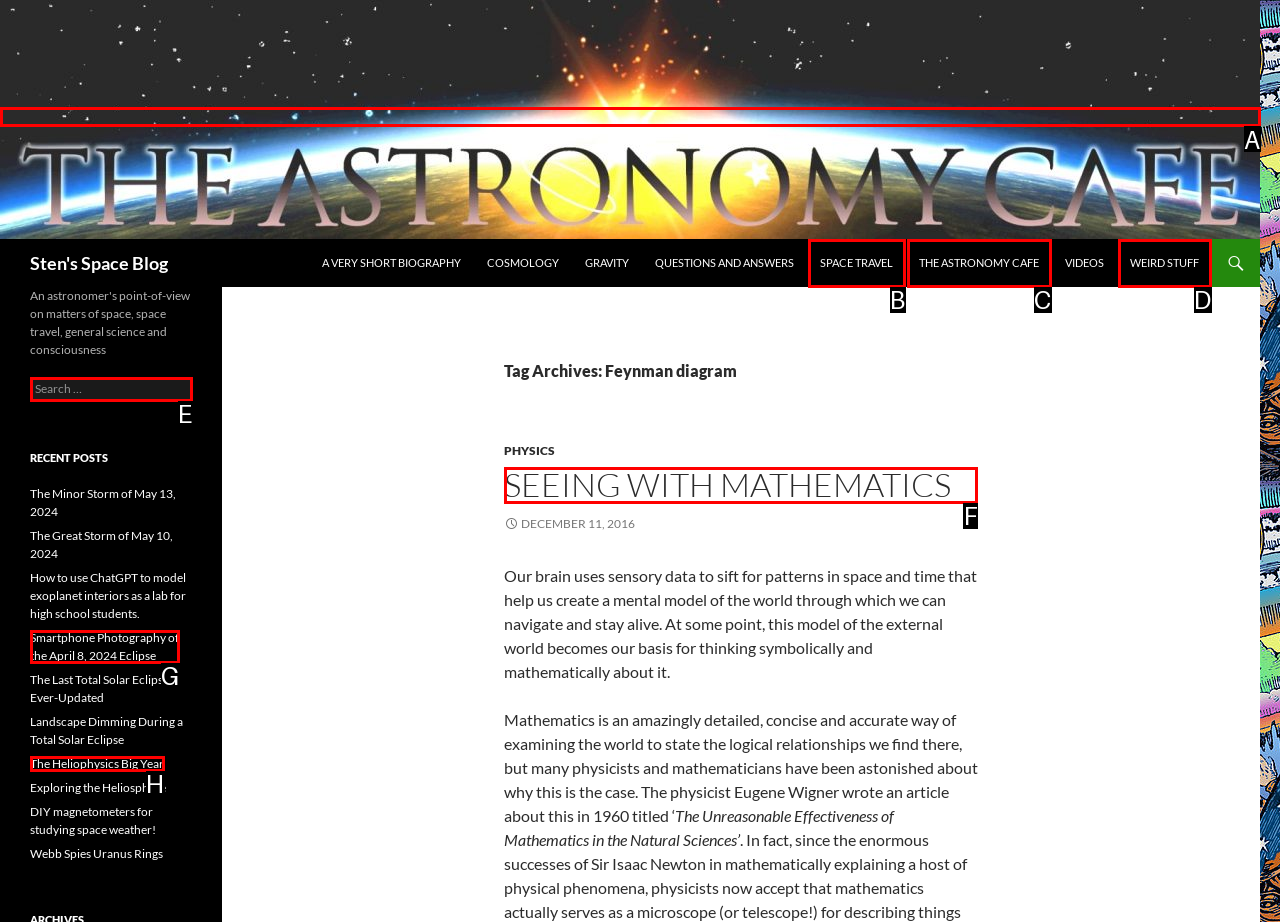Show which HTML element I need to click to perform this task: Read the article about 'SEEING WITH MATHEMATICS' Answer with the letter of the correct choice.

F